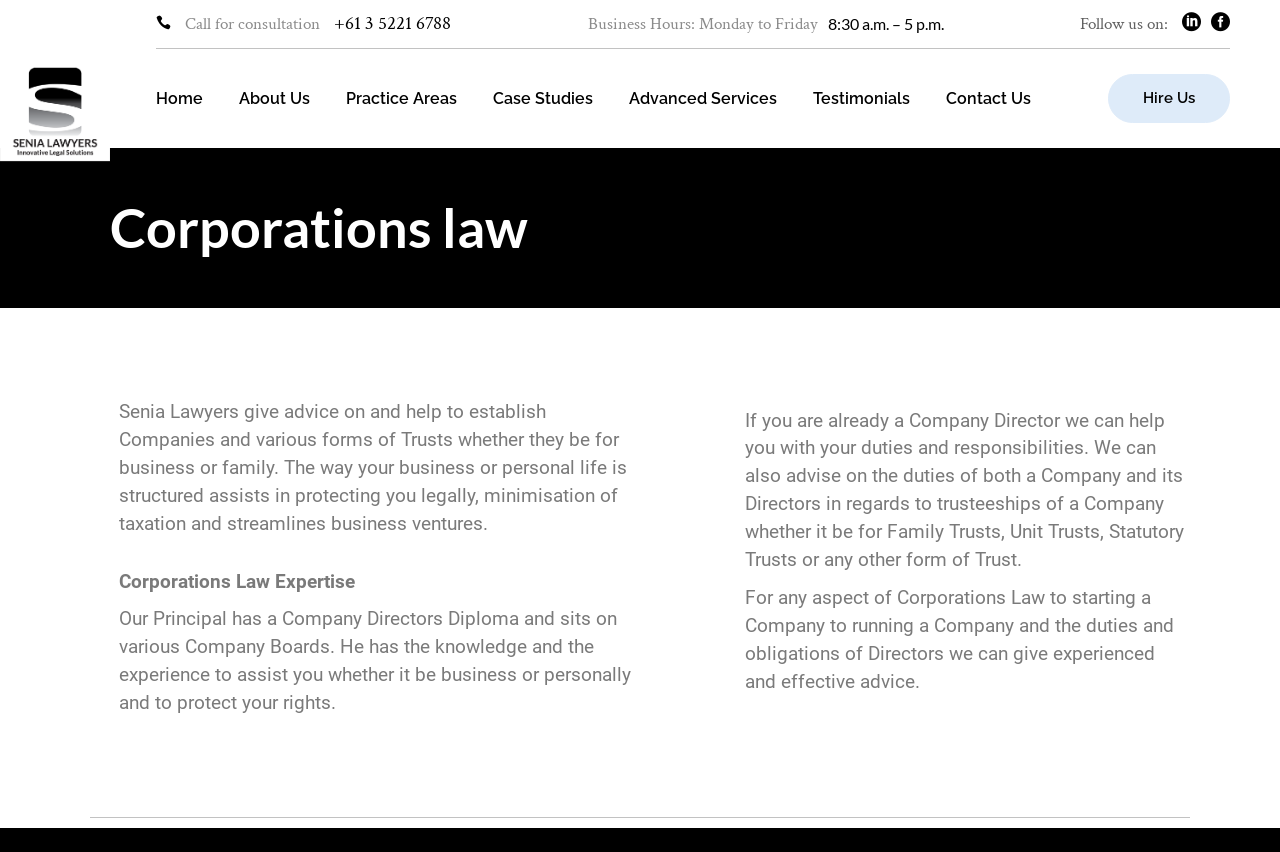For the given element description Contact Us, determine the bounding box coordinates of the UI element. The coordinates should follow the format (top-left x, top-left y, bottom-right x, bottom-right y) and be within the range of 0 to 1.

[0.739, 0.099, 0.805, 0.132]